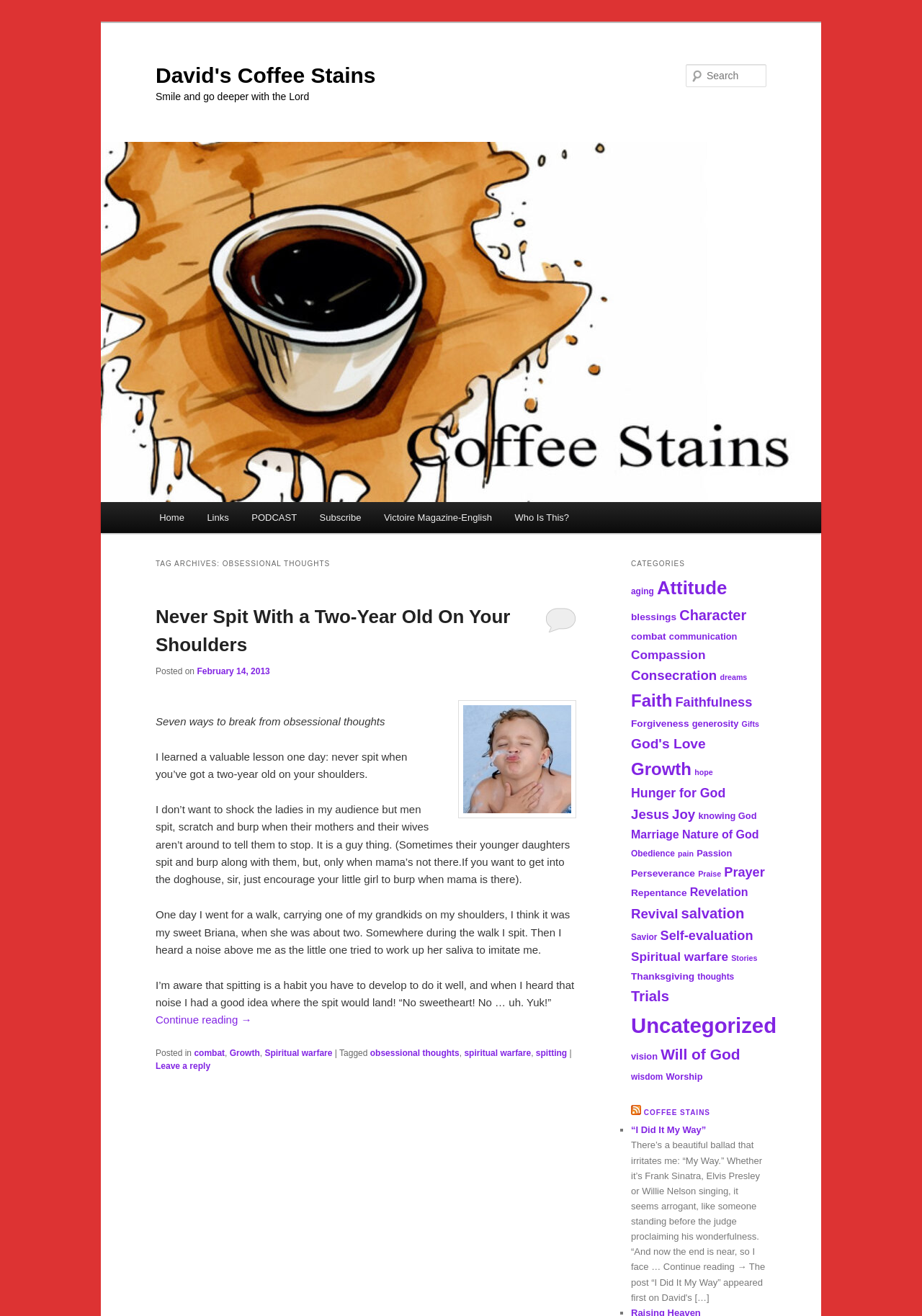Determine the bounding box coordinates of the clickable area required to perform the following instruction: "Search for something". The coordinates should be represented as four float numbers between 0 and 1: [left, top, right, bottom].

[0.744, 0.049, 0.831, 0.066]